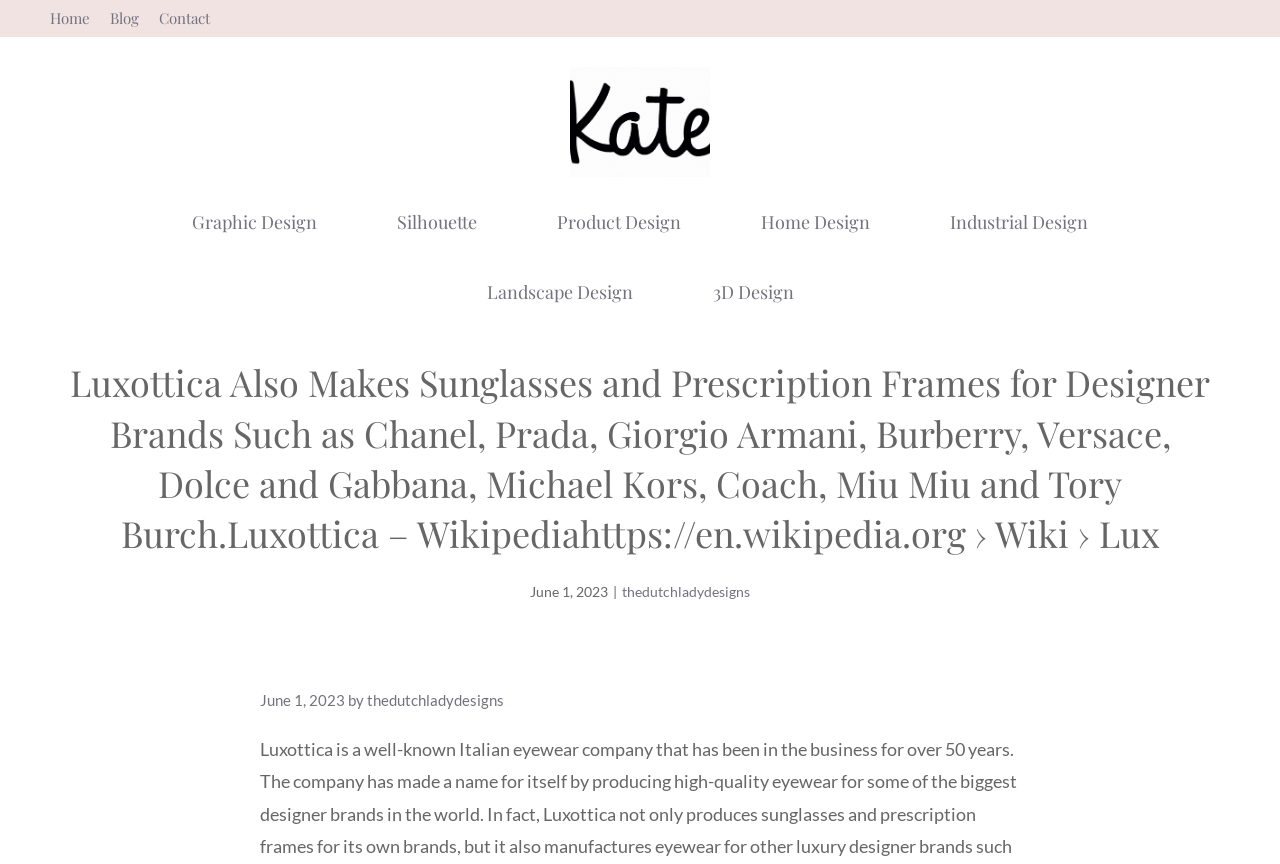Find the bounding box coordinates for the area that should be clicked to accomplish the instruction: "Click on the 'Home' link".

[0.039, 0.009, 0.07, 0.032]